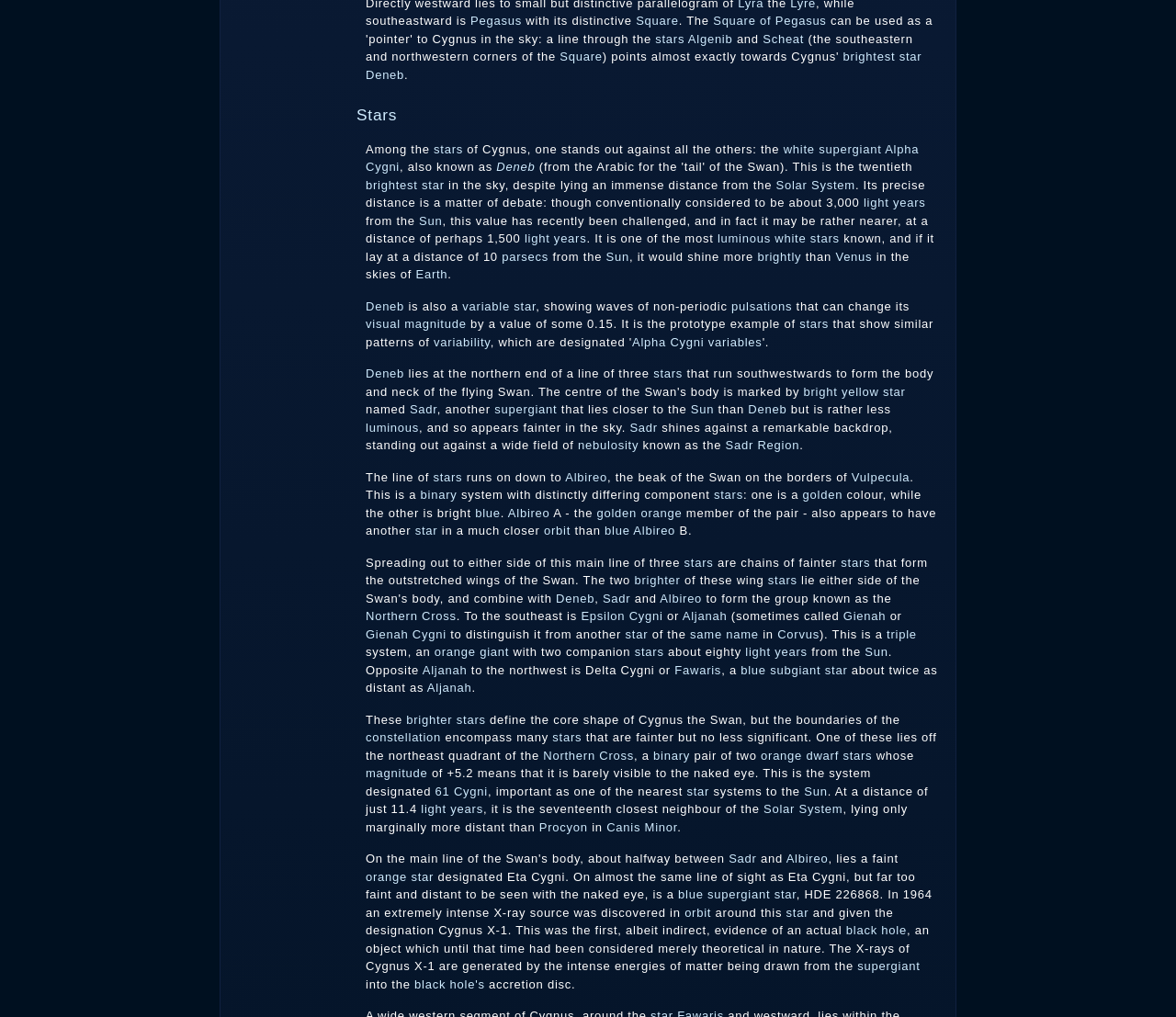Pinpoint the bounding box coordinates of the clickable element to carry out the following instruction: "Read about the brightest star in the sky."

[0.717, 0.049, 0.761, 0.062]